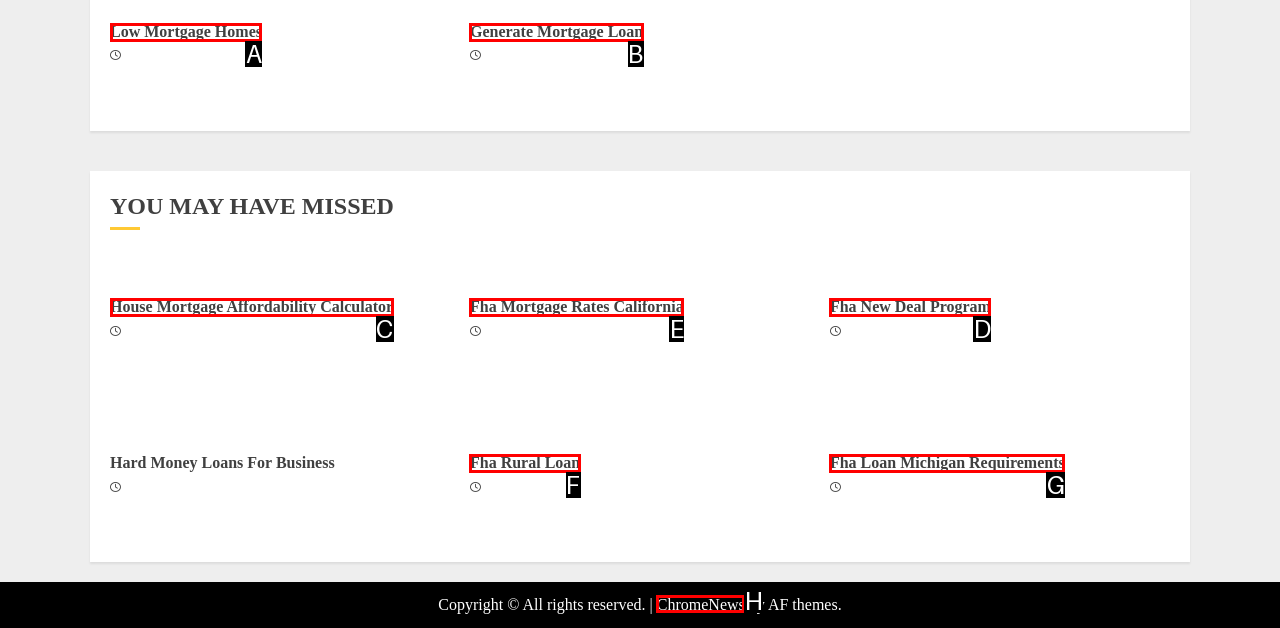Tell me the letter of the correct UI element to click for this instruction: Learn about FHA mortgage rates in California. Answer with the letter only.

E